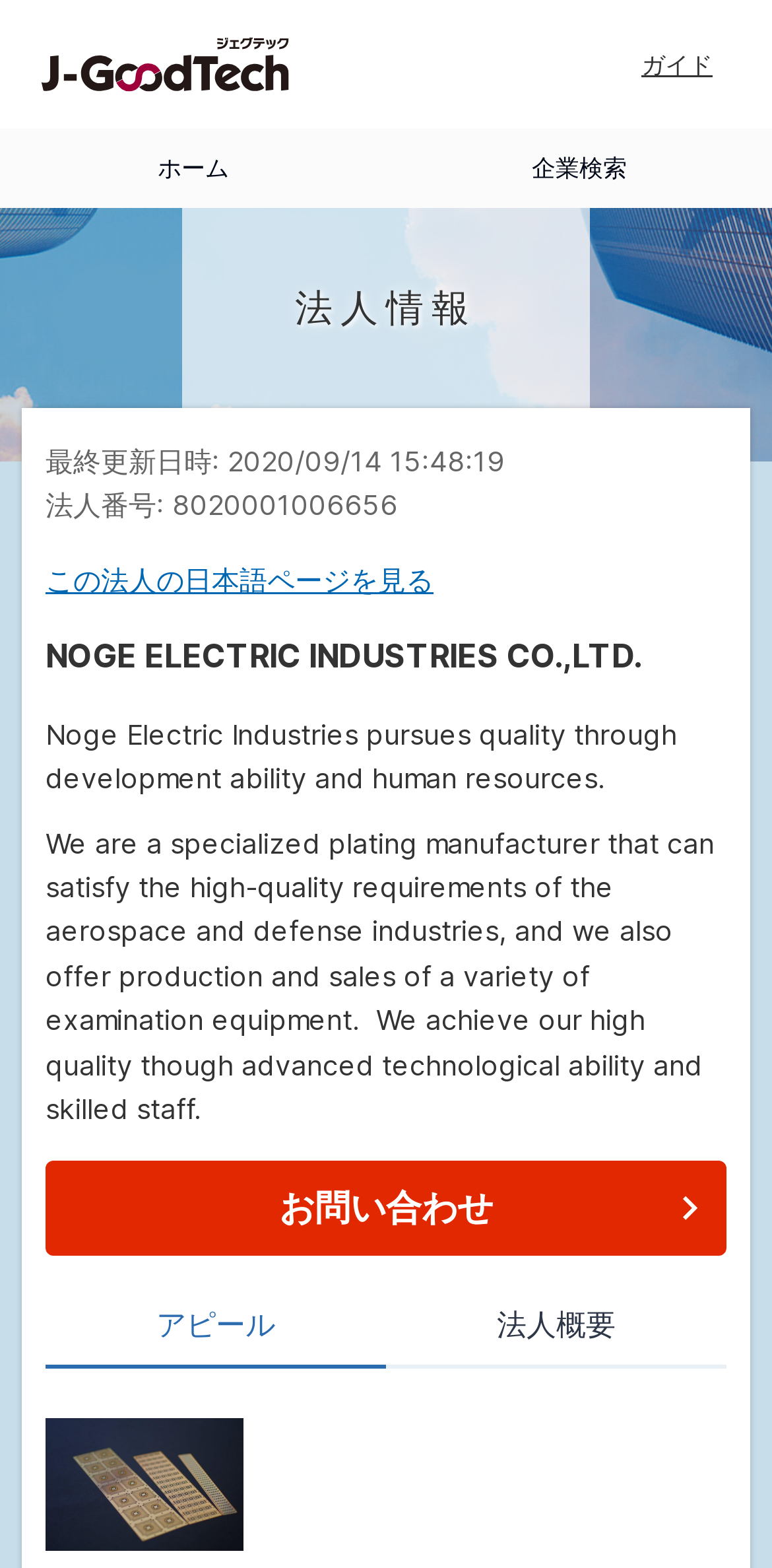By analyzing the image, answer the following question with a detailed response: What is the company name?

I found the company name by looking at the heading element with the text 'NOGE ELECTRIC INDUSTRIES CO.,LTD.' which is located at the top of the webpage.